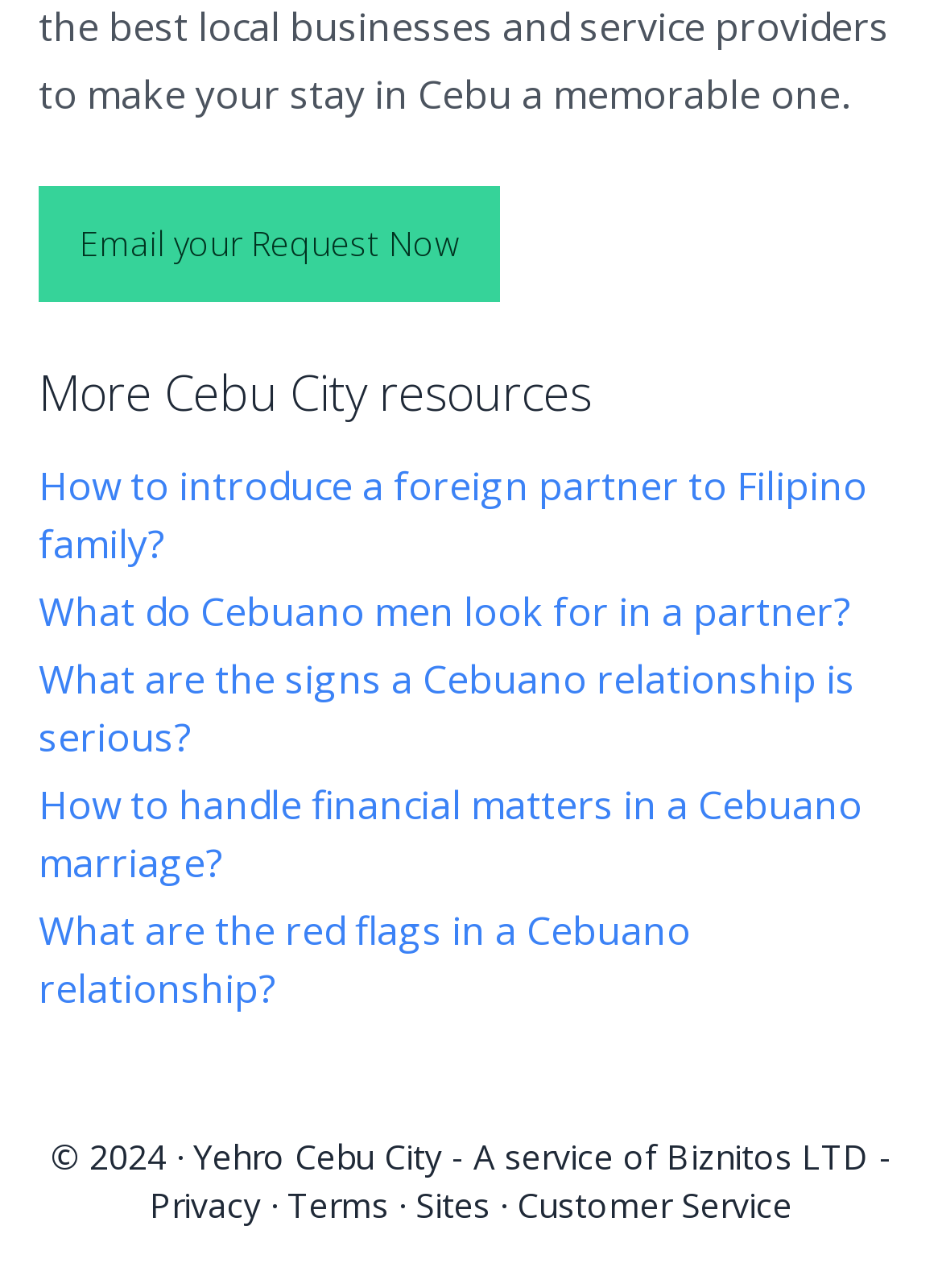Can you identify the bounding box coordinates of the clickable region needed to carry out this instruction: 'Email your request now'? The coordinates should be four float numbers within the range of 0 to 1, stated as [left, top, right, bottom].

[0.041, 0.144, 0.531, 0.235]